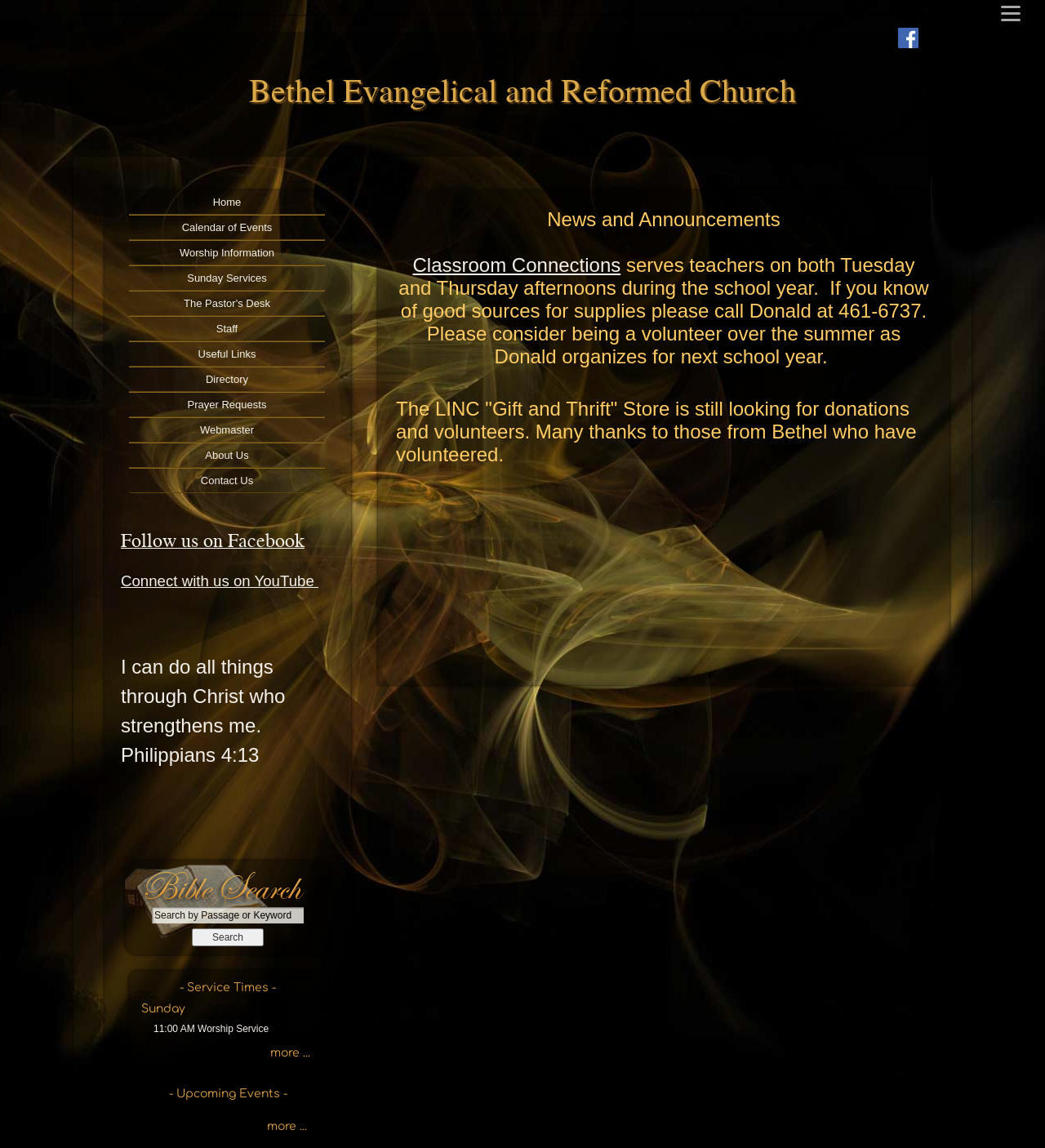What is the title of the first heading on the page?
Examine the screenshot and reply with a single word or phrase.

Follow us on Facebook